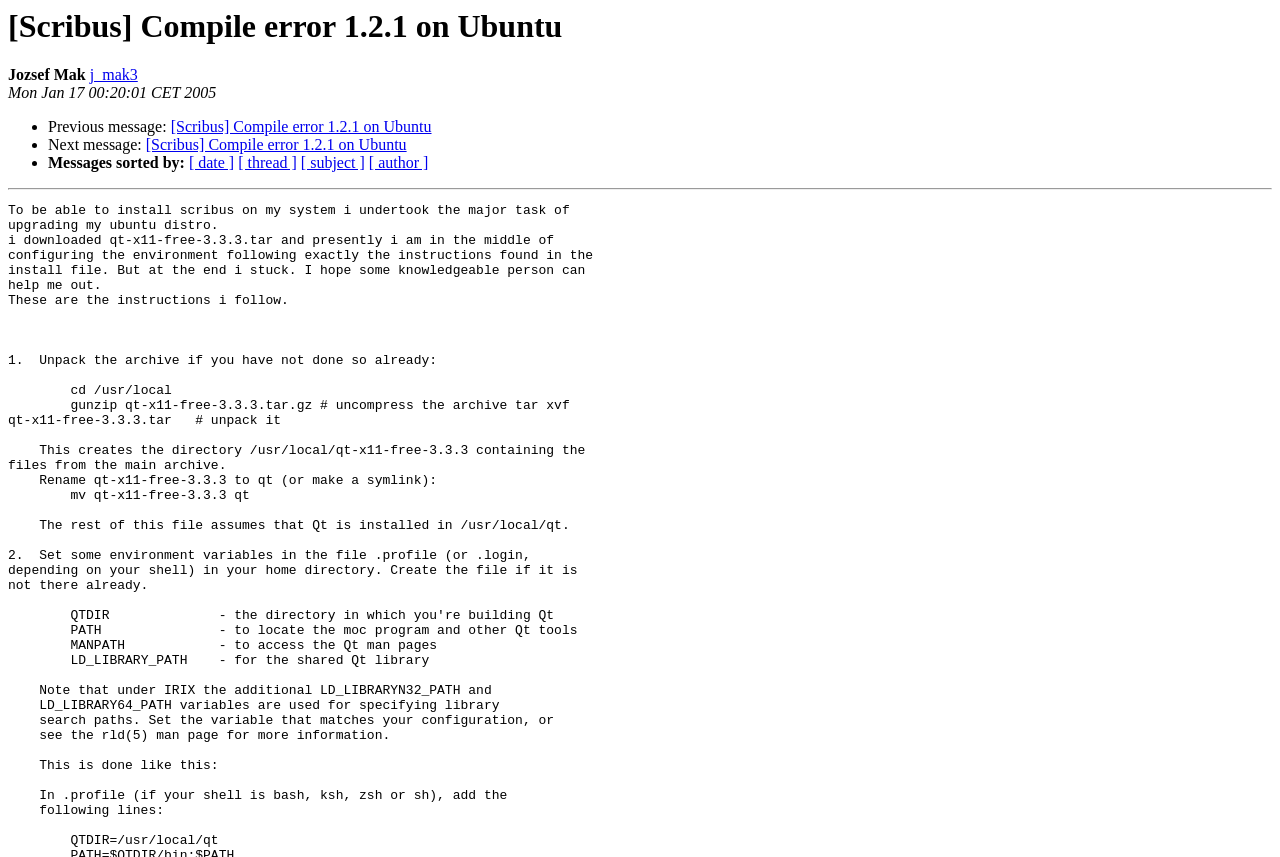Pinpoint the bounding box coordinates of the element you need to click to execute the following instruction: "View previous message". The bounding box should be represented by four float numbers between 0 and 1, in the format [left, top, right, bottom].

[0.038, 0.138, 0.133, 0.158]